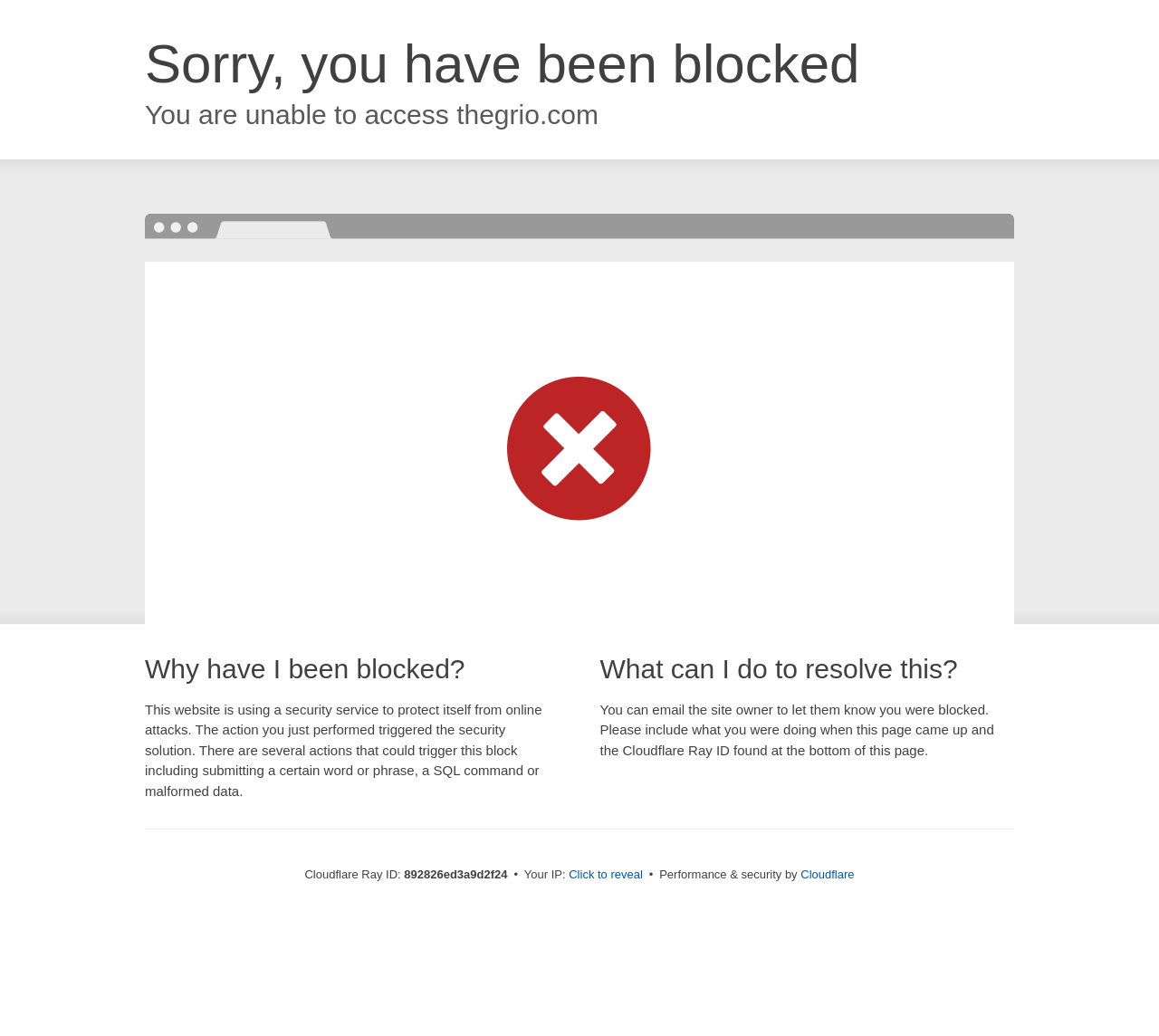Provide a comprehensive description of the webpage.

The webpage is a Cloudflare error page, indicating that the user's access to a website has been blocked. At the top of the page, there are two headings: "Sorry, you have been blocked" and "You are unable to access thegrio.com". 

Below these headings, there are two sections. The left section has a heading "Why have I been blocked?" followed by a paragraph of text explaining the reason for the block, which includes submitting a certain word or phrase, a SQL command, or malformed data. 

On the right side of the page, there is a section with a heading "What can I do to resolve this?" followed by a paragraph of text suggesting that the user can email the site owner to resolve the issue. 

At the bottom of the page, there is a section displaying technical information, including the Cloudflare Ray ID, the user's IP address, and a button to reveal the IP address. This section also includes a link to Cloudflare, indicating that the website is using Cloudflare's security service.